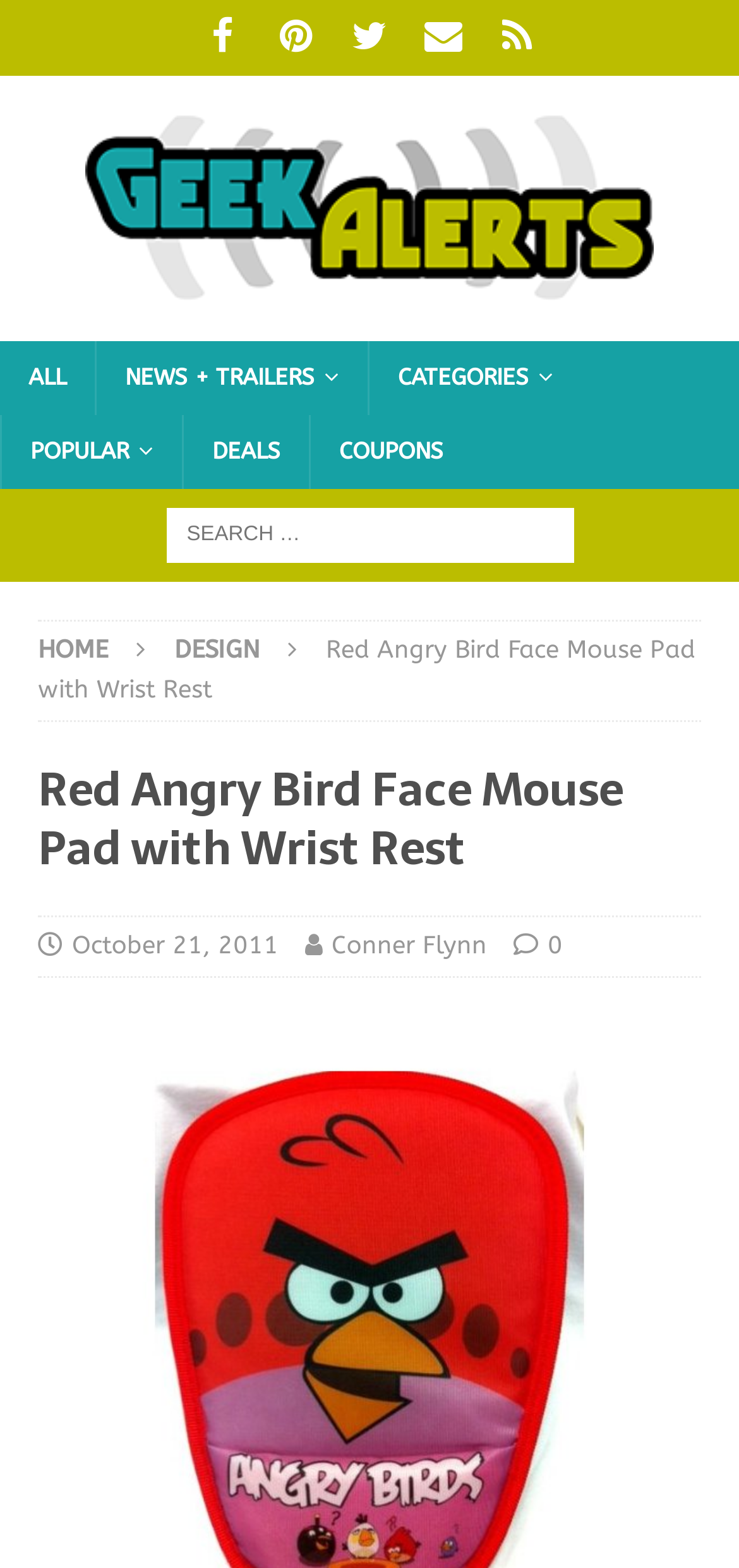Create a detailed narrative describing the layout and content of the webpage.

This webpage appears to be a blog or news article page, with a focus on geek culture and gadgets. At the top, there are five social media links, including Facebook, Pinterest, Twitter, Newsletter, and RSS Feed, aligned horizontally across the page. Below these links, there is a GeekAlerts logo, which is an image with a link to the website's homepage.

The main navigation menu is located below the logo, with links to ALL, NEWS + TRAILERS, CATEGORIES, POPULAR, DEALS, and COUPONS. These links are arranged horizontally, with the ALL link at the far left and the COUPONS link at the far right.

Below the navigation menu, there is a search bar that spans the entire width of the page, with a search box and a placeholder text "Search for:". On the left side of the page, there are two links, HOME and DESIGN, which are likely part of a secondary navigation menu.

The main content of the page is a blog post or article, with a title "Red Angry Bird Face Mouse Pad with Wrist Rest" in a large font size. The title is followed by a header section that includes the date "October 21, 2011", the author's name "Conner Flynn", and a comment count "0". The article's content is not explicitly described in the accessibility tree, but it likely follows the header section.

Overall, the webpage has a simple and organized layout, with a clear hierarchy of elements and a focus on geek culture and gadgets.